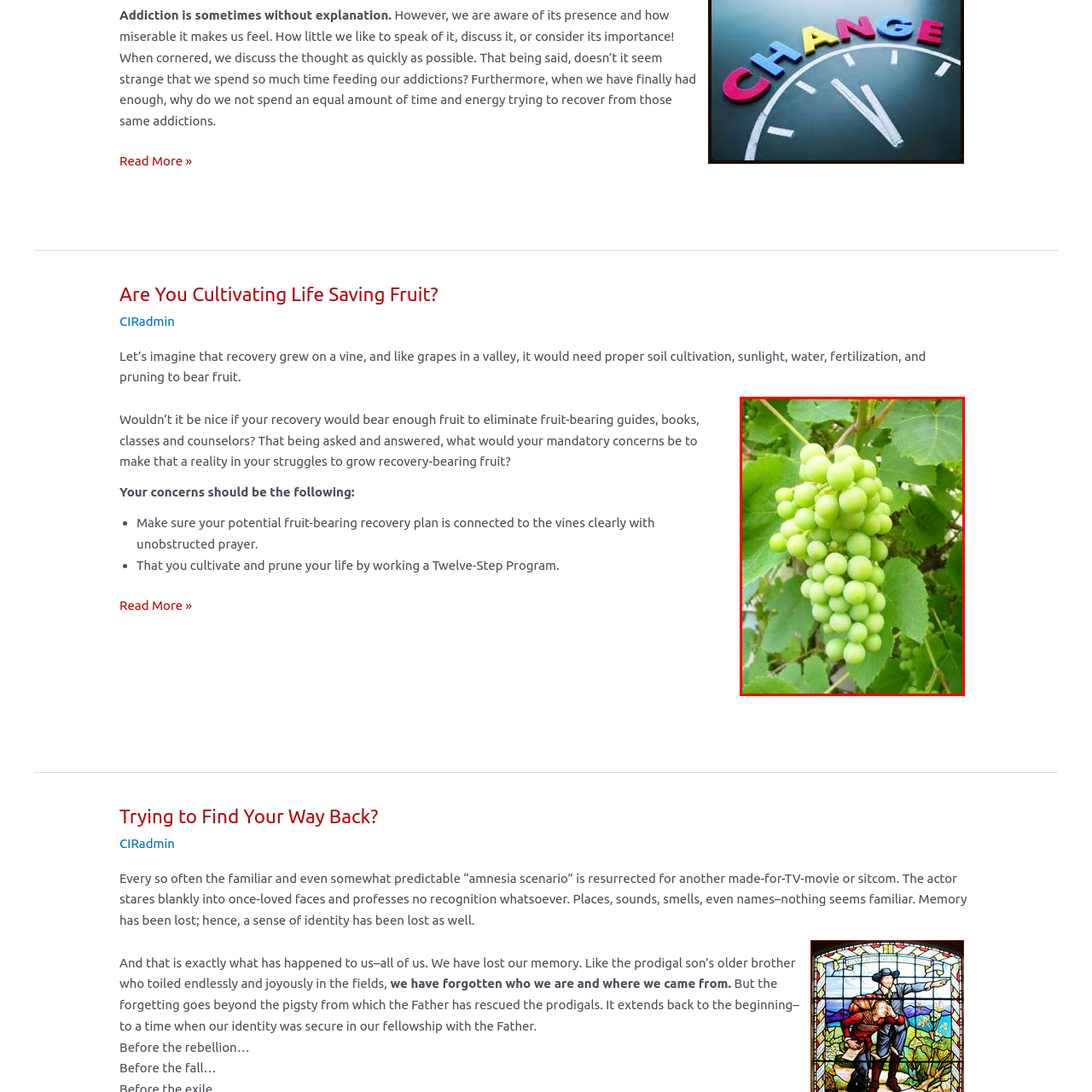What do the grapes require to flourish?
Direct your attention to the image inside the red bounding box and provide a detailed explanation in your answer.

According to the caption, the grapes need proper soil, sunlight, and care to flourish, which is used as a metaphor to emphasize the importance of nurturing one's recovery journey.